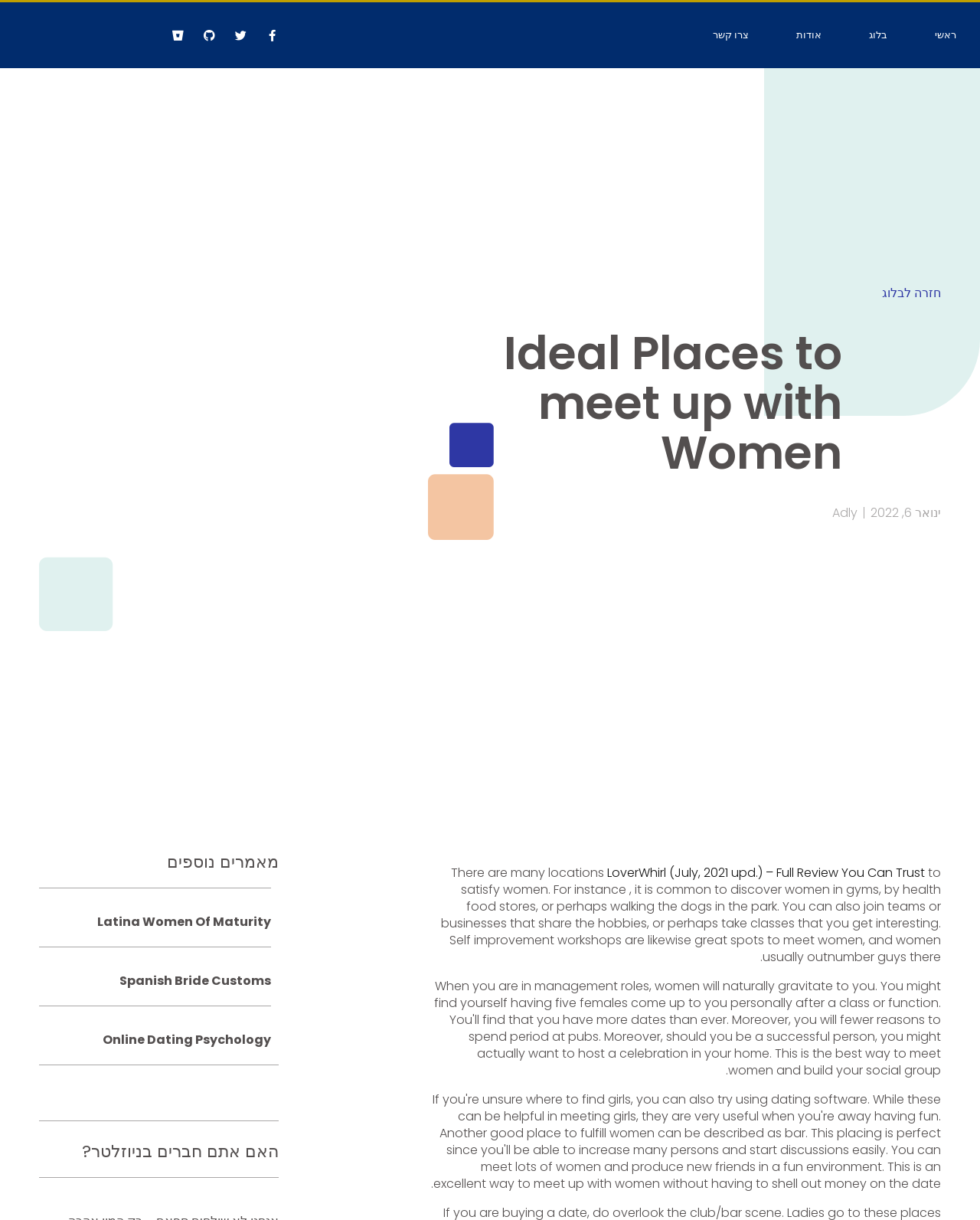Mark the bounding box of the element that matches the following description: "חזרה לבלוג".

[0.9, 0.233, 0.96, 0.247]